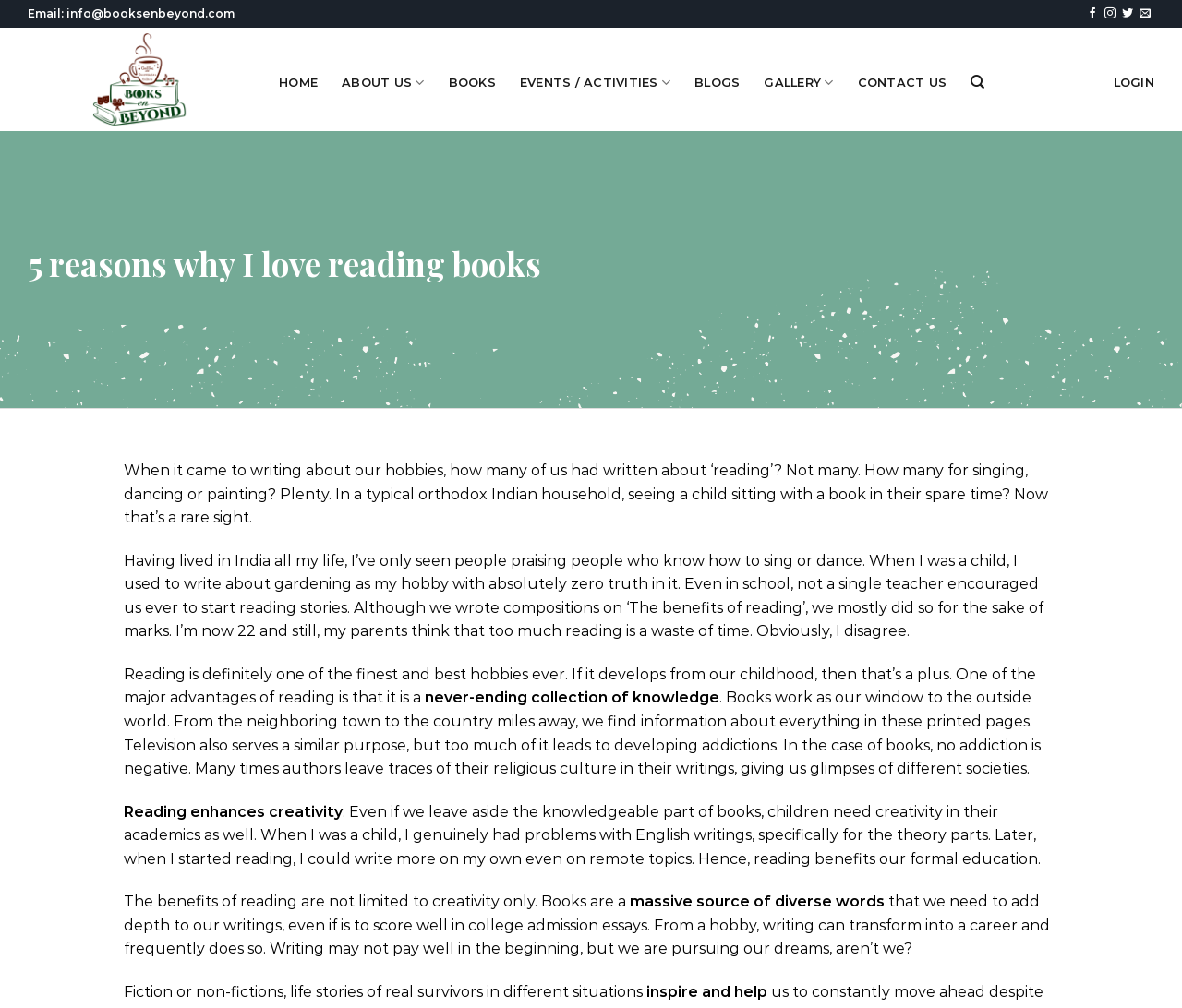How many reasons does the author give for loving reading books?
Answer the question in as much detail as possible.

I determined this by looking at the heading element with the text '5 reasons why I love reading books' and counting the number of points mentioned in the subsequent text.